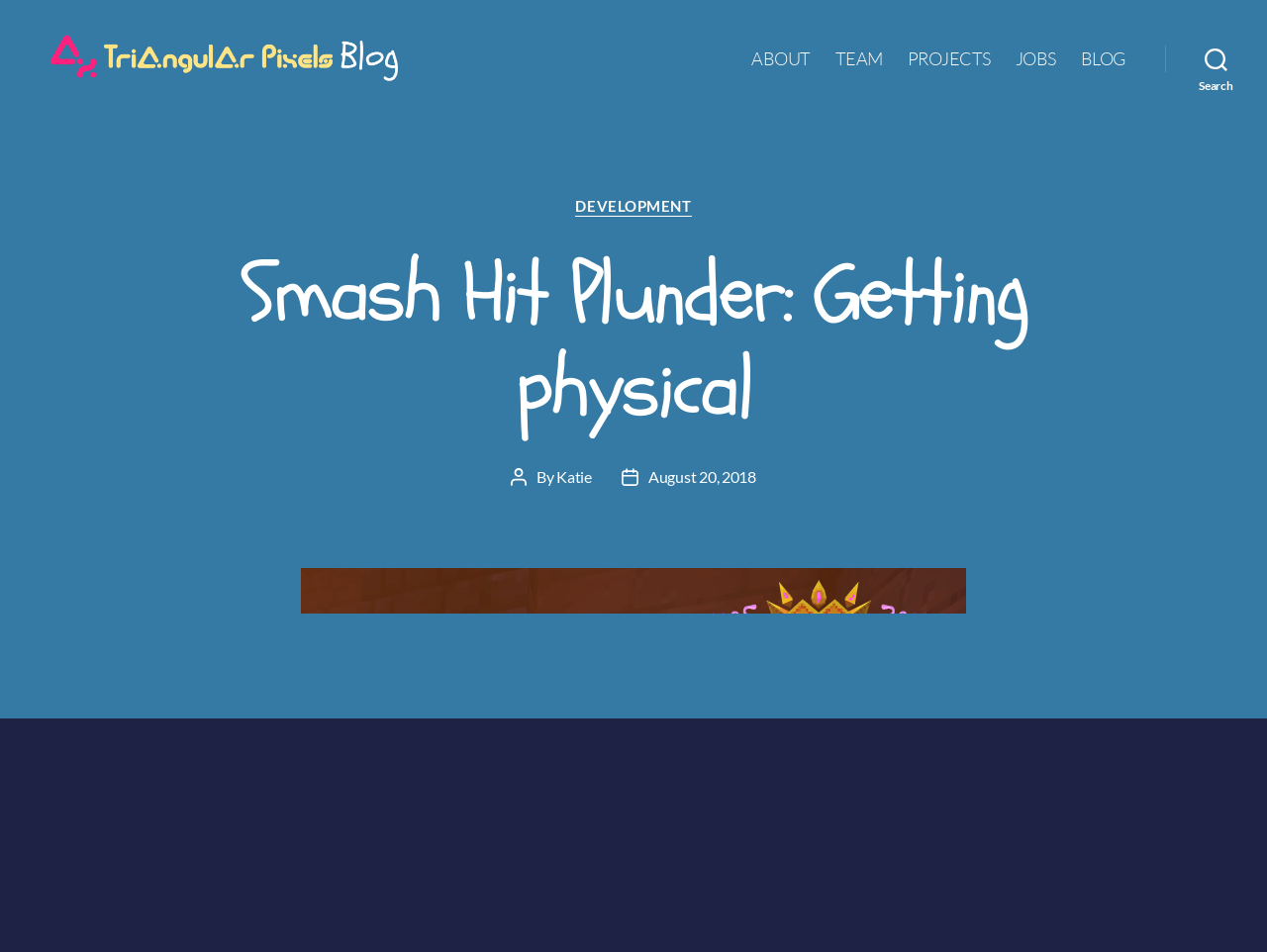What is the name of the blog?
Please answer using one word or phrase, based on the screenshot.

Triangular Pixels Blog